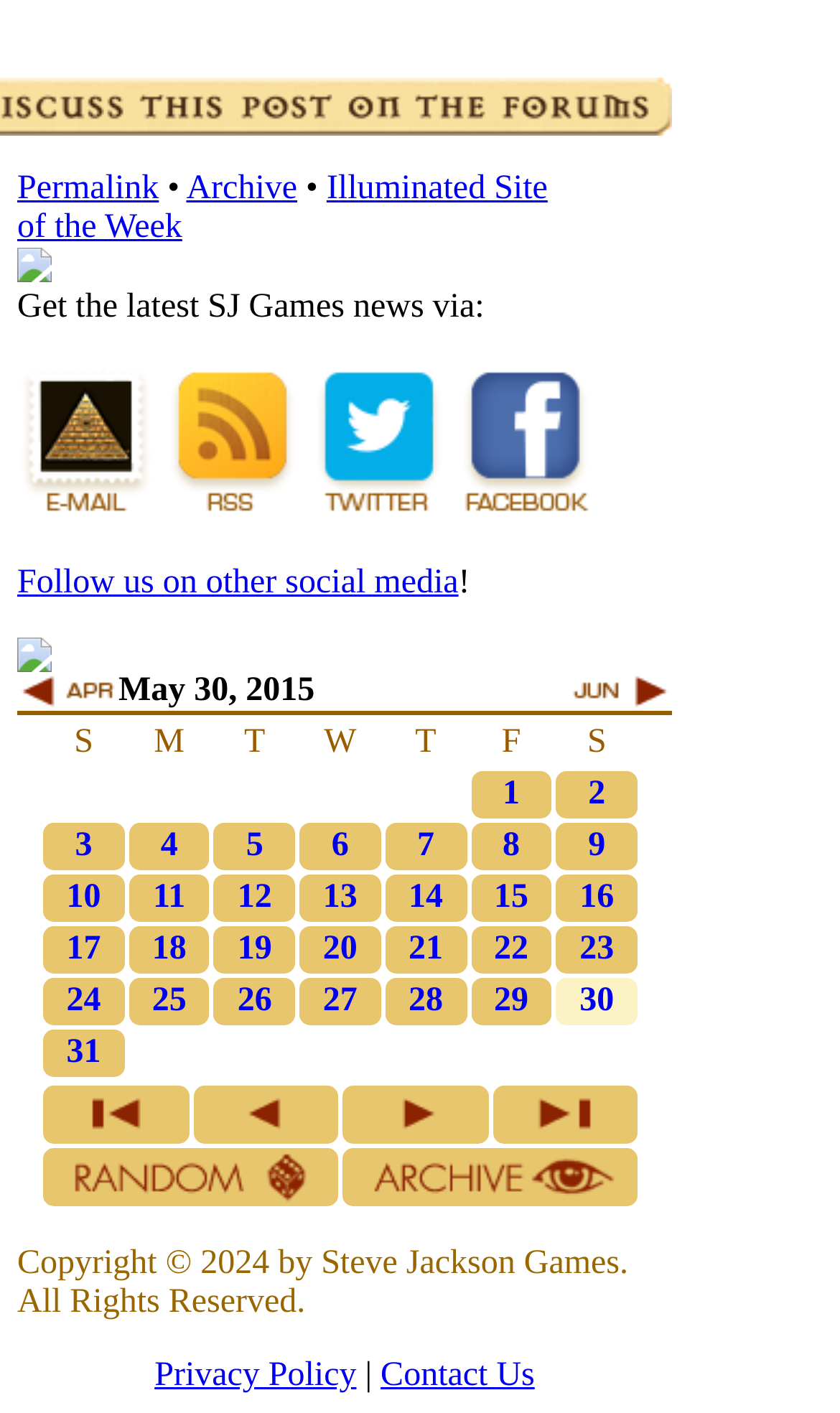Pinpoint the bounding box coordinates of the element that must be clicked to accomplish the following instruction: "Click on '1' in the calendar". The coordinates should be in the format of four float numbers between 0 and 1, i.e., [left, top, right, bottom].

[0.583, 0.549, 0.634, 0.575]